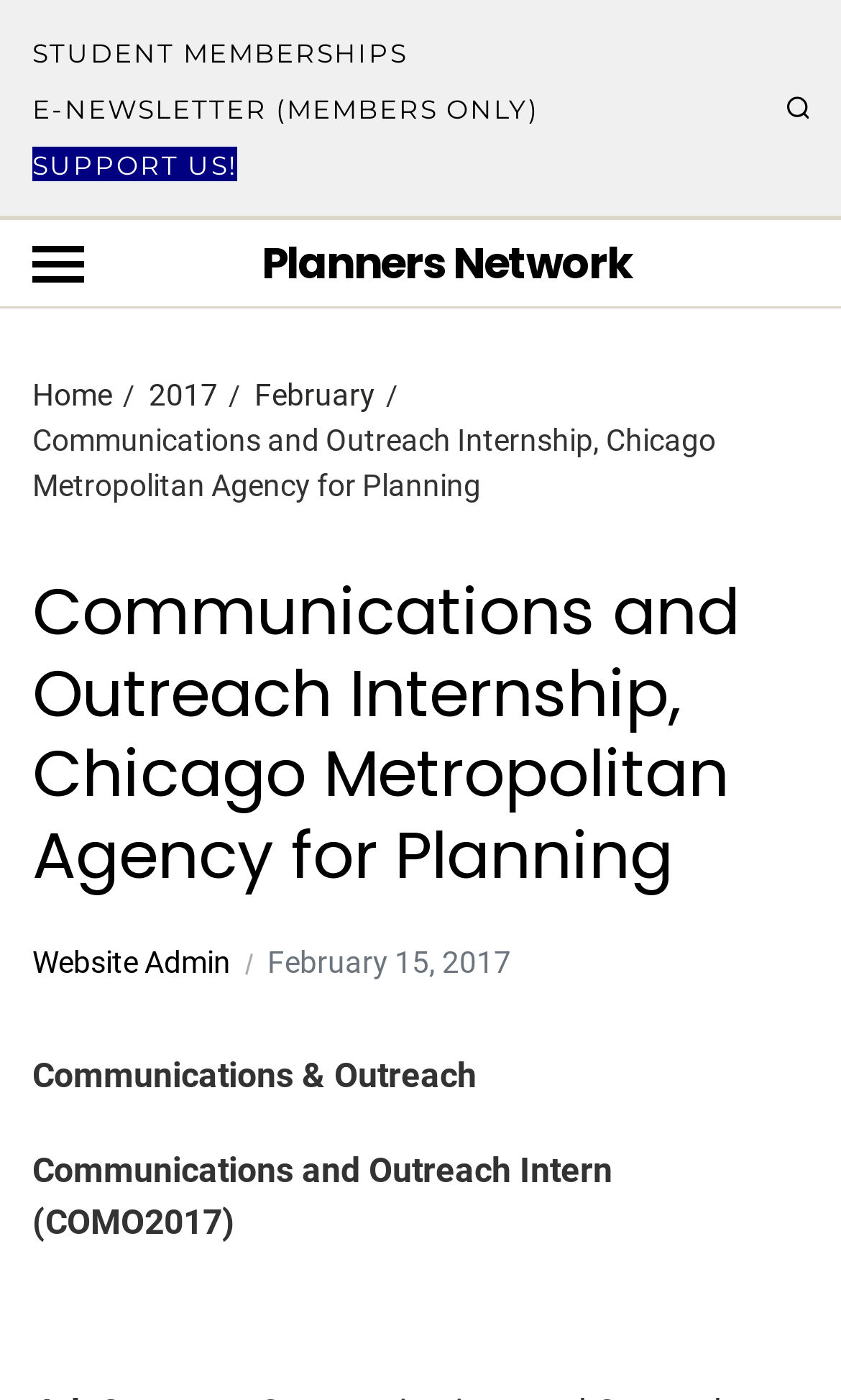Give a concise answer of one word or phrase to the question: 
What is the name of the organization offering the internship?

Chicago Metropolitan Agency for Planning